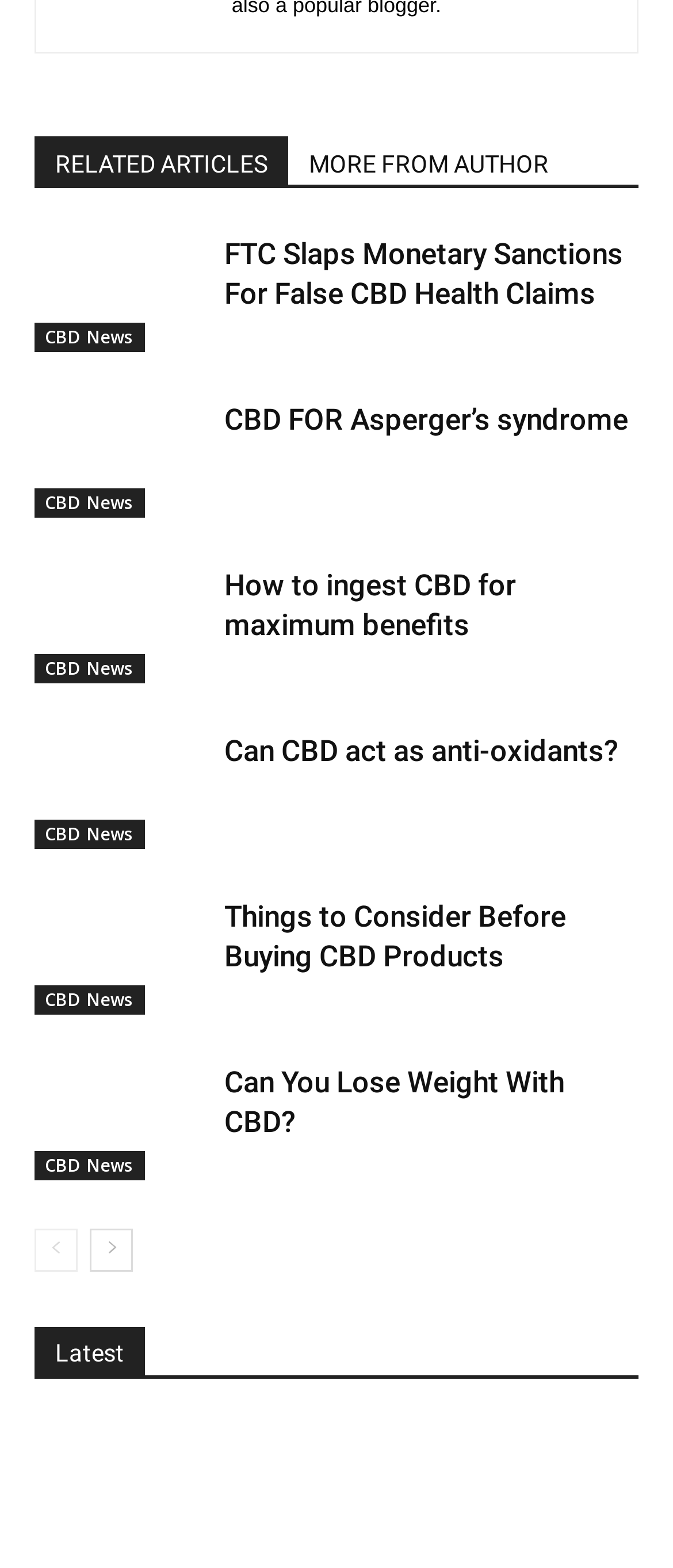Could you find the bounding box coordinates of the clickable area to complete this instruction: "contact the entertainment team"?

None